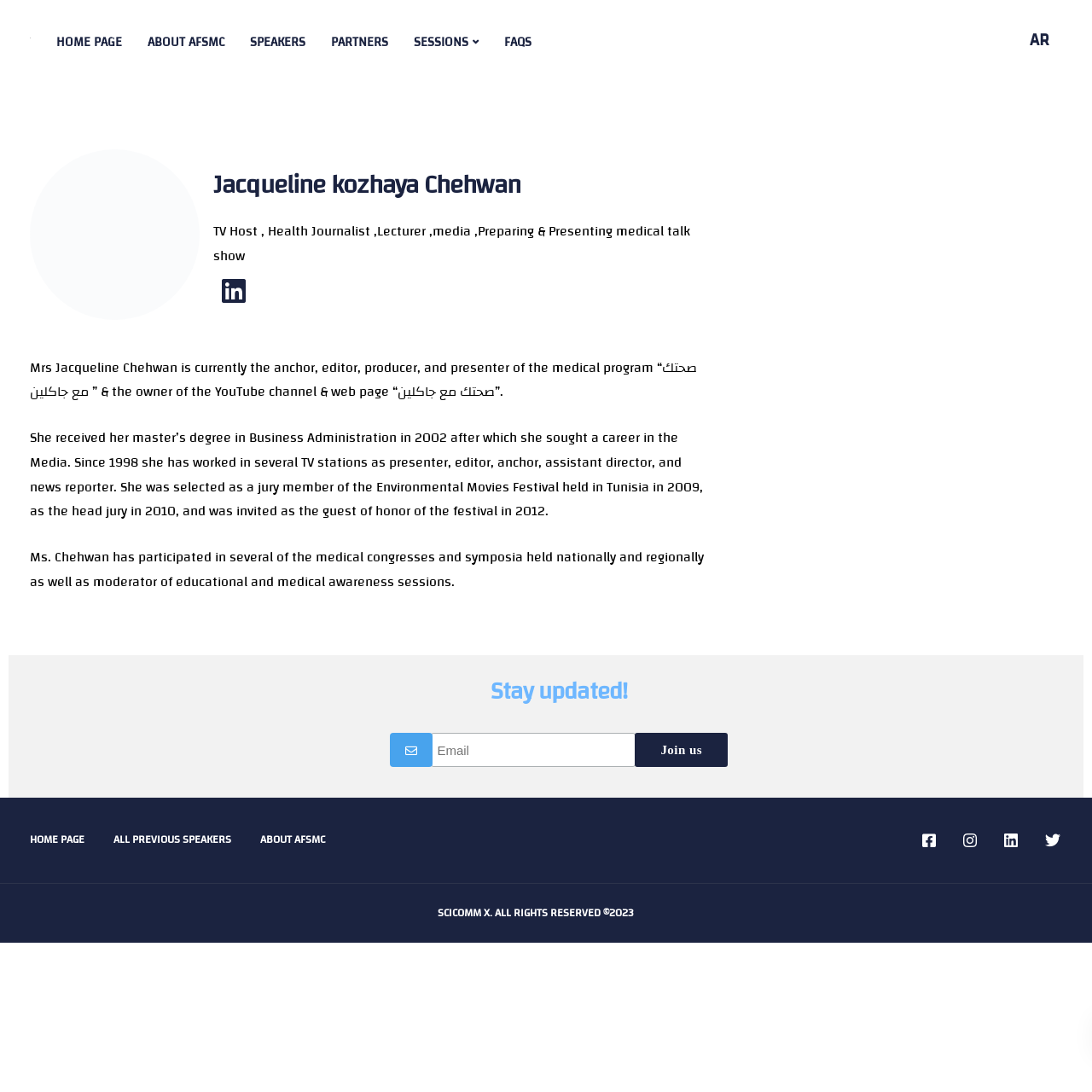From the screenshot, find the bounding box of the UI element matching this description: "AR". Supply the bounding box coordinates in the form [left, top, right, bottom], each a float between 0 and 1.

[0.943, 0.029, 0.961, 0.045]